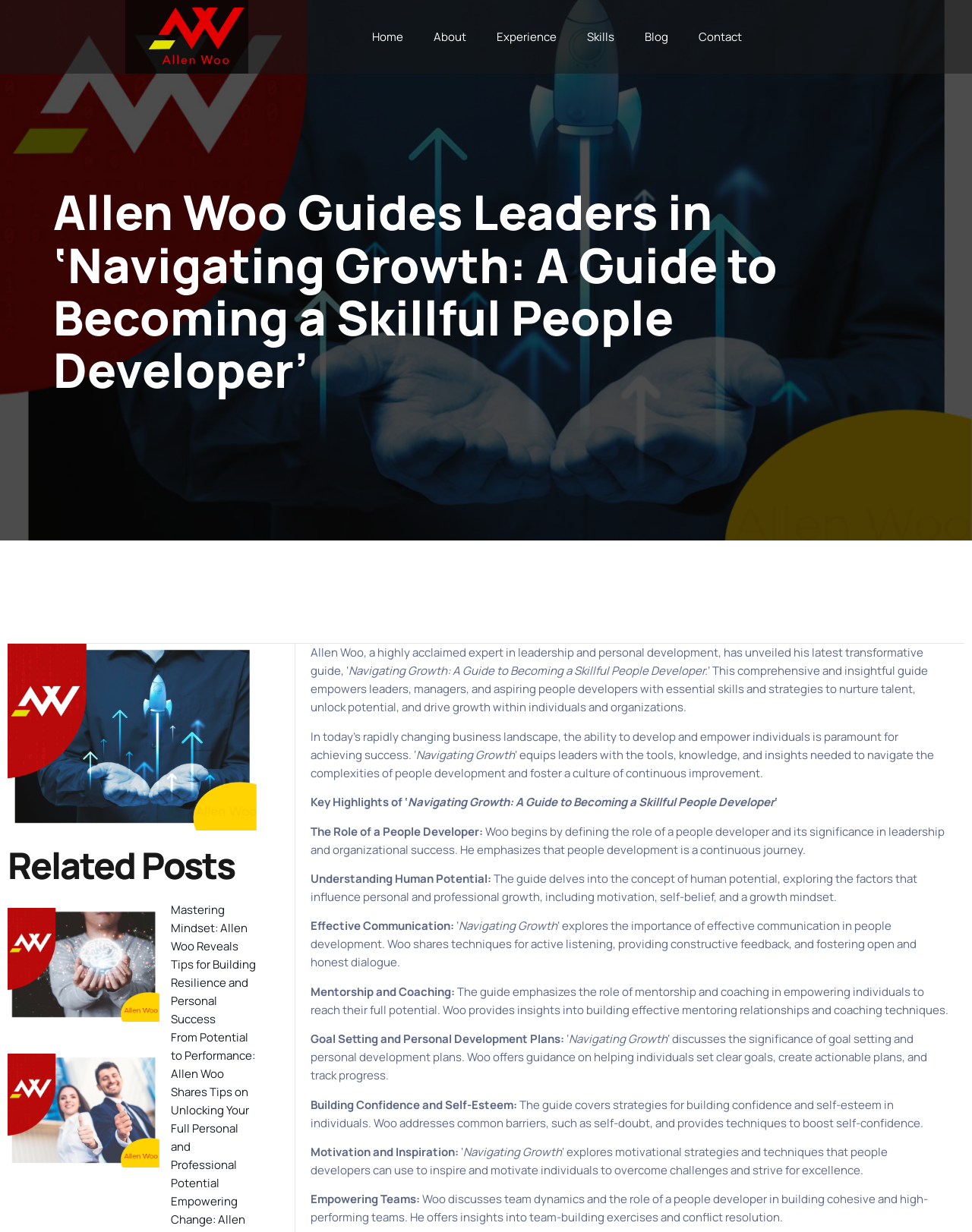Please find the bounding box coordinates for the clickable element needed to perform this instruction: "Read the article 'Mastering Mindset: Allen Woo Reveals Tips for Building Resilience and Personal Success'".

[0.008, 0.732, 0.264, 0.835]